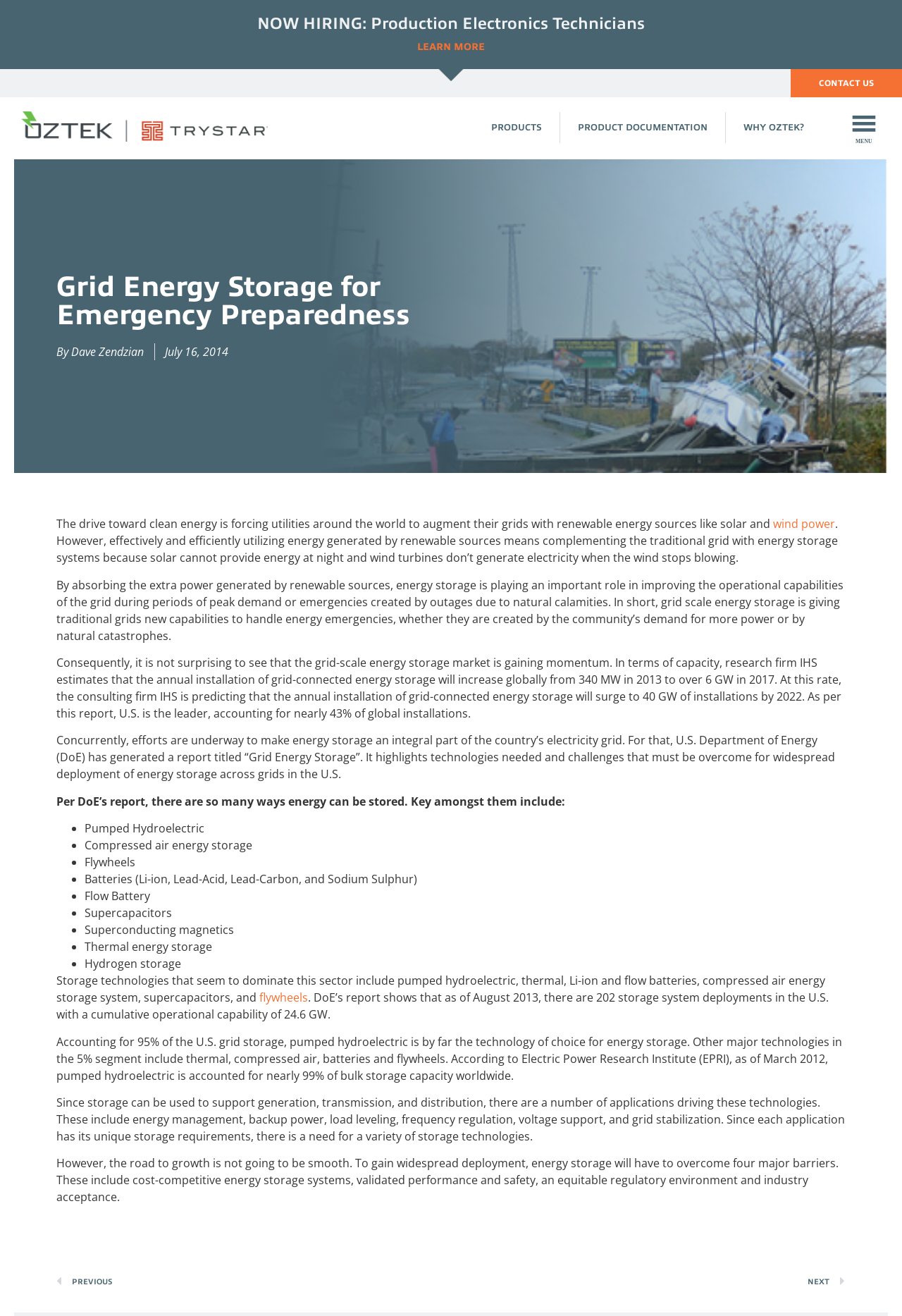Utilize the details in the image to thoroughly answer the following question: What is the technology that dominates the energy storage sector?

According to the webpage content, pumped hydroelectric is by far the technology of choice for energy storage, accounting for 95% of the U.S. grid storage and nearly 99% of bulk storage capacity worldwide.